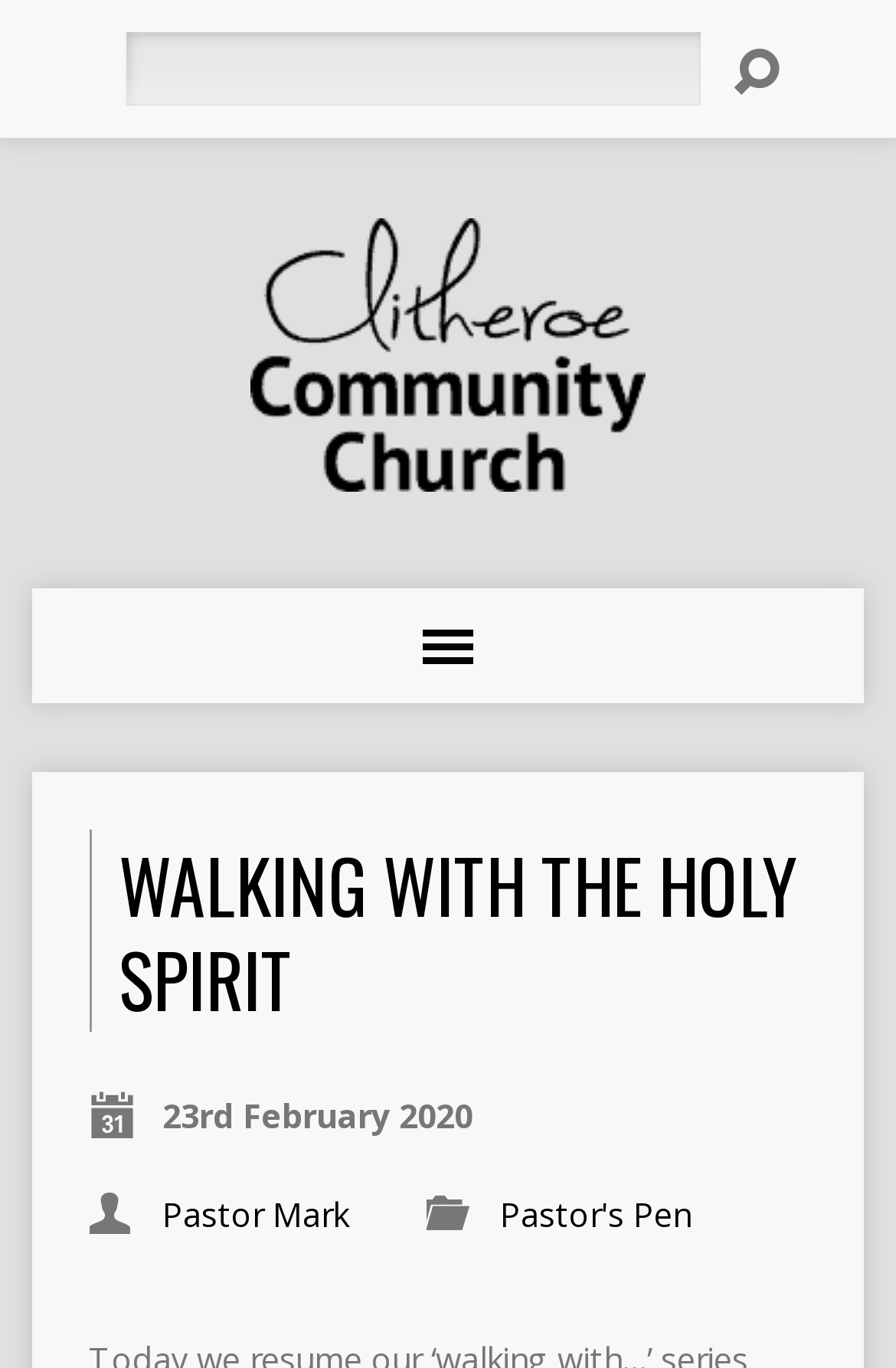Using the given description, provide the bounding box coordinates formatted as (top-left x, top-left y, bottom-right x, bottom-right y), with all values being floating point numbers between 0 and 1. Description: Pastor Mark

[0.181, 0.872, 0.389, 0.904]